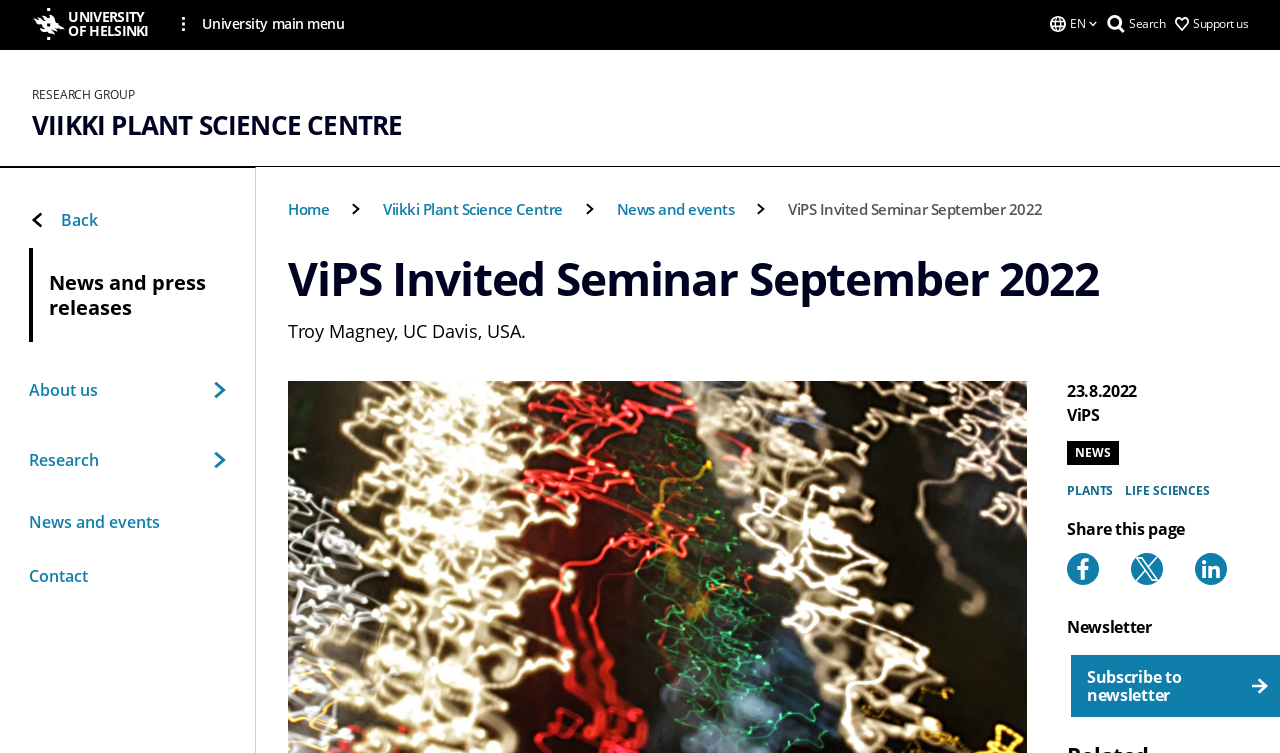Give a succinct answer to this question in a single word or phrase: 
What is the name of the university?

University of Helsinki